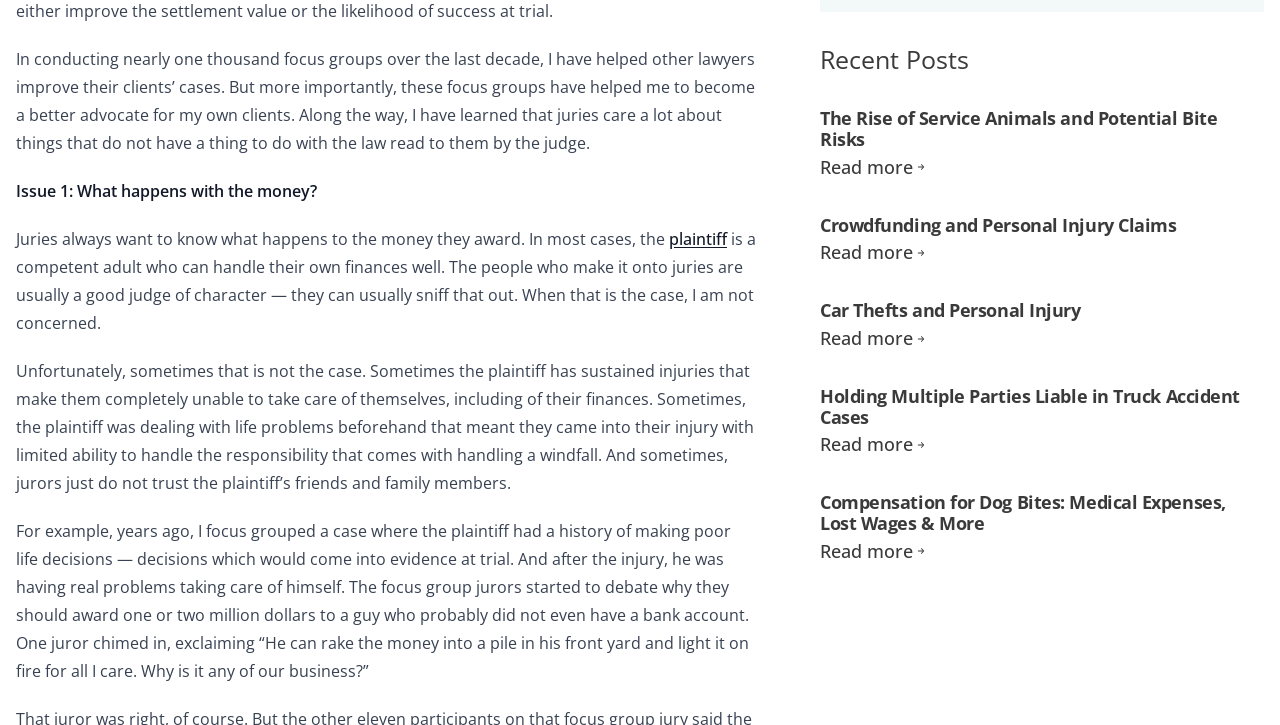Determine the bounding box coordinates for the clickable element to execute this instruction: "Click on 'Recent Posts'". Provide the coordinates as four float numbers between 0 and 1, i.e., [left, top, right, bottom].

[0.641, 0.034, 0.988, 0.102]